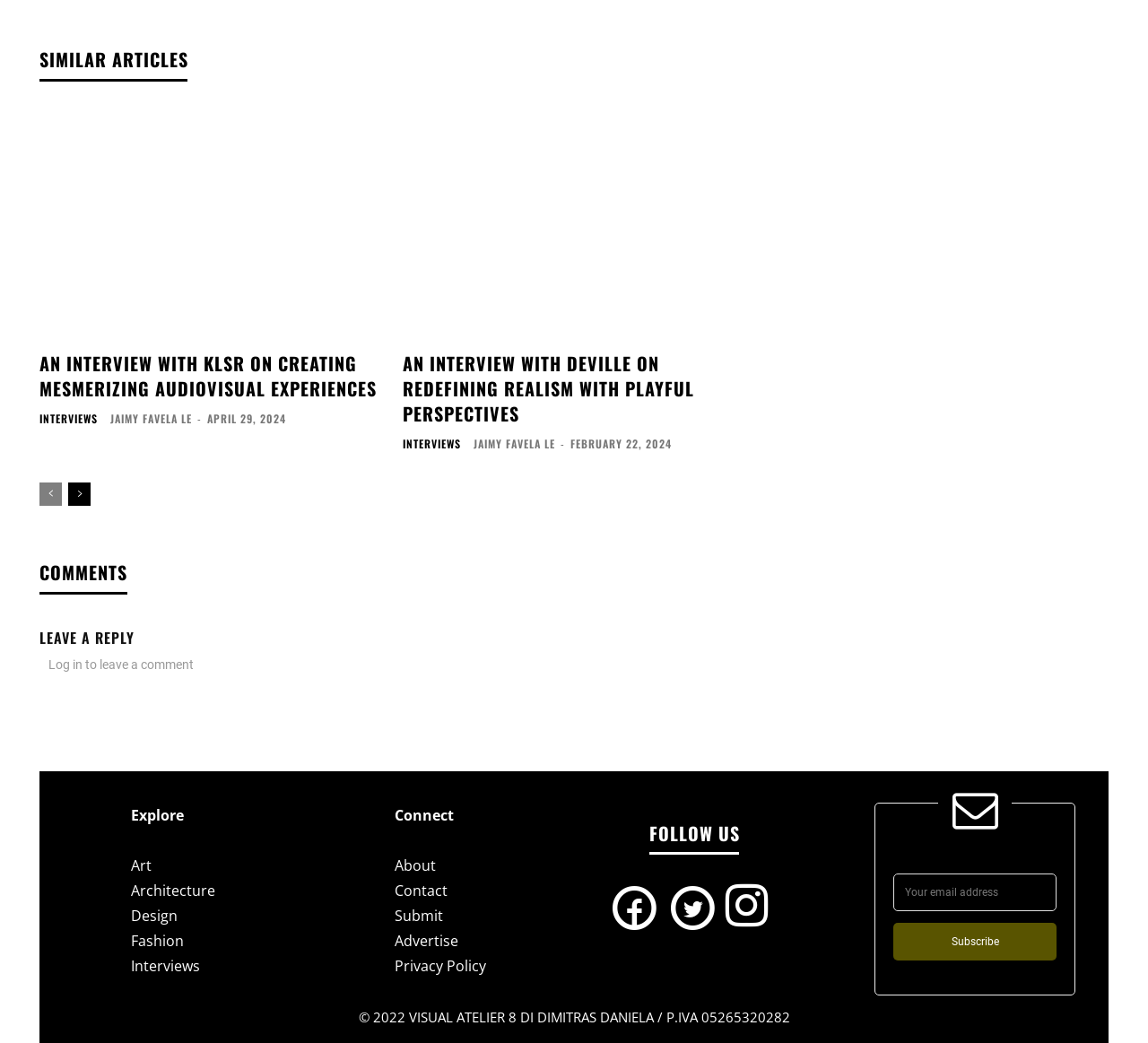Provide a brief response to the question below using one word or phrase:
How many social media icons are there at the bottom of the page?

3